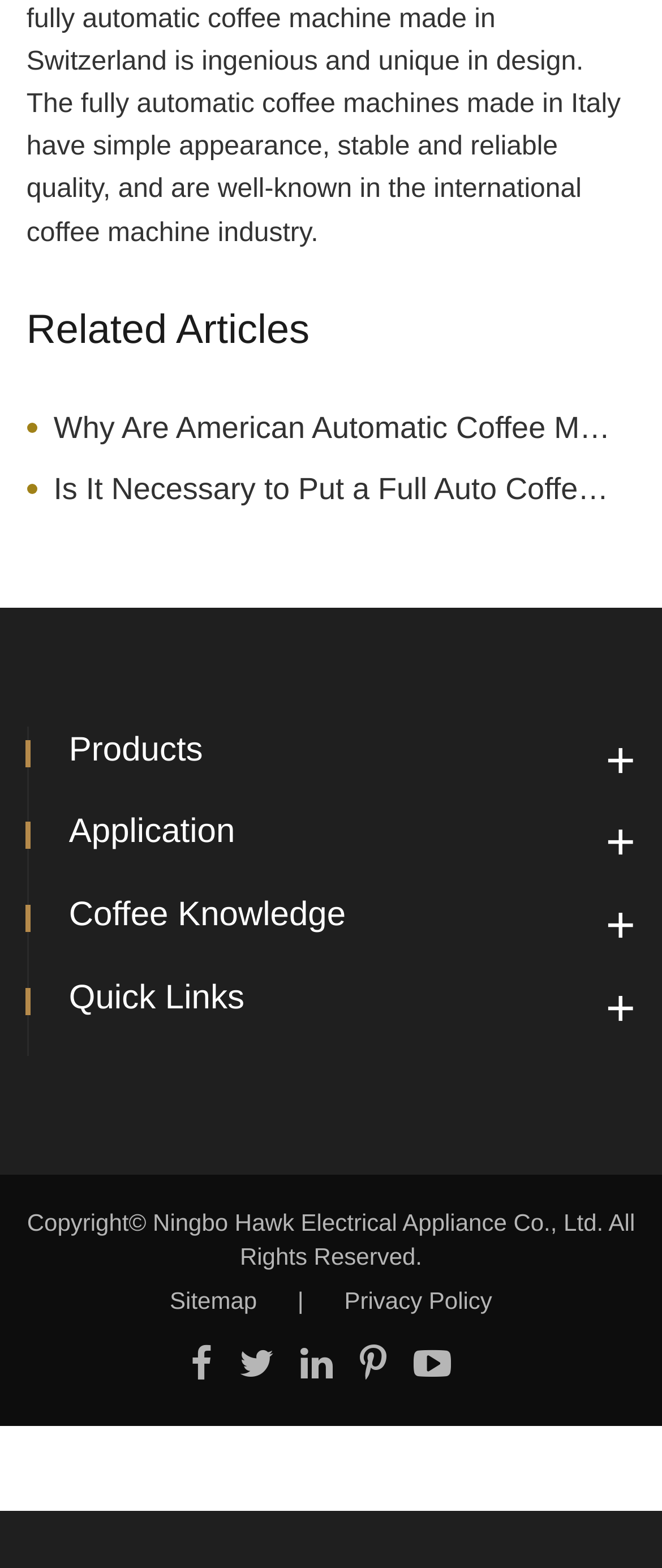Find the bounding box coordinates of the element you need to click on to perform this action: 'Check privacy policy'. The coordinates should be represented by four float values between 0 and 1, in the format [left, top, right, bottom].

[0.52, 0.821, 0.743, 0.838]